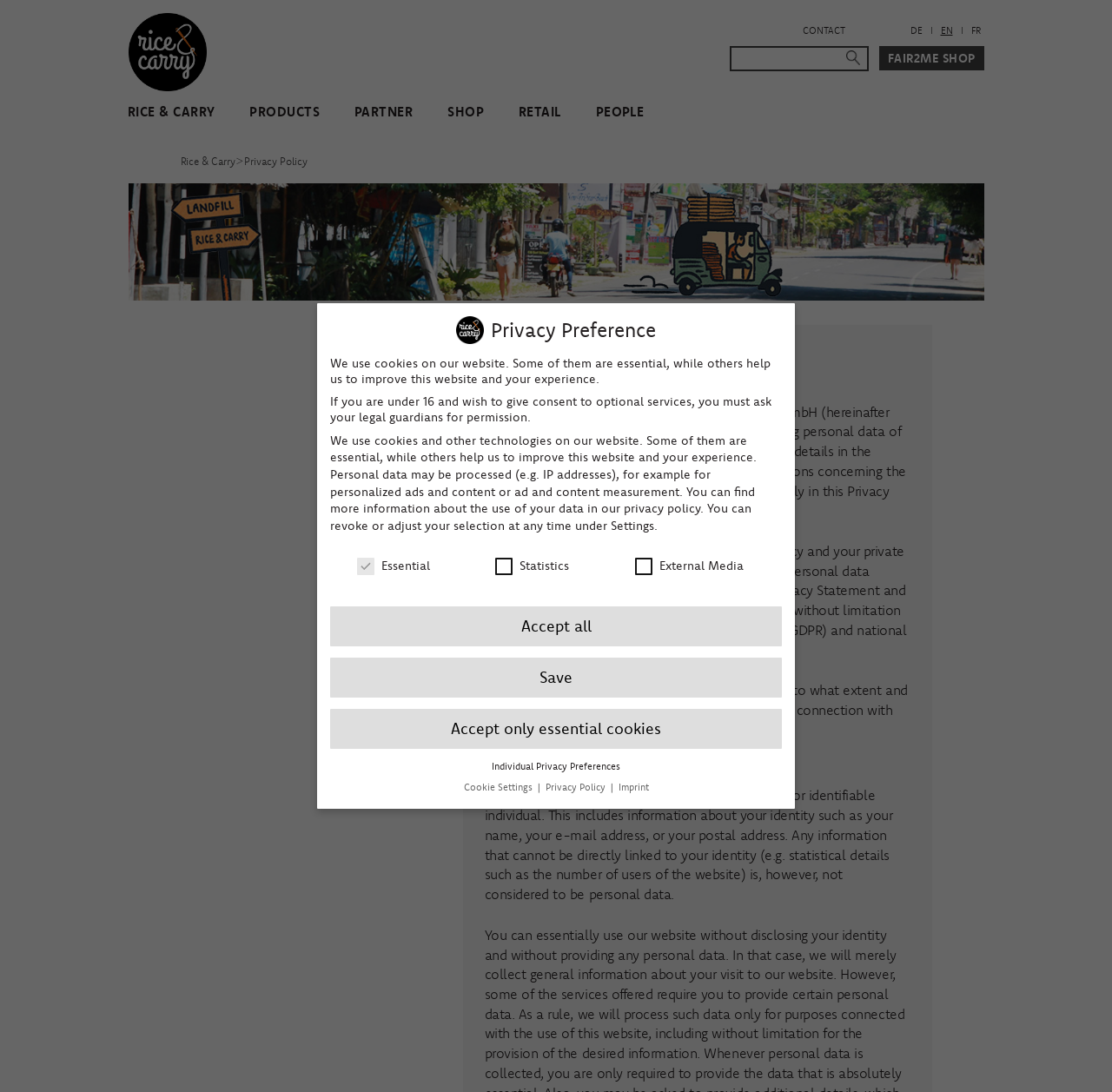Locate the bounding box coordinates of the element that should be clicked to fulfill the instruction: "View the recent post about 'Caterpillar invests $90M to Build C13D Engine at Texas Factories'".

None